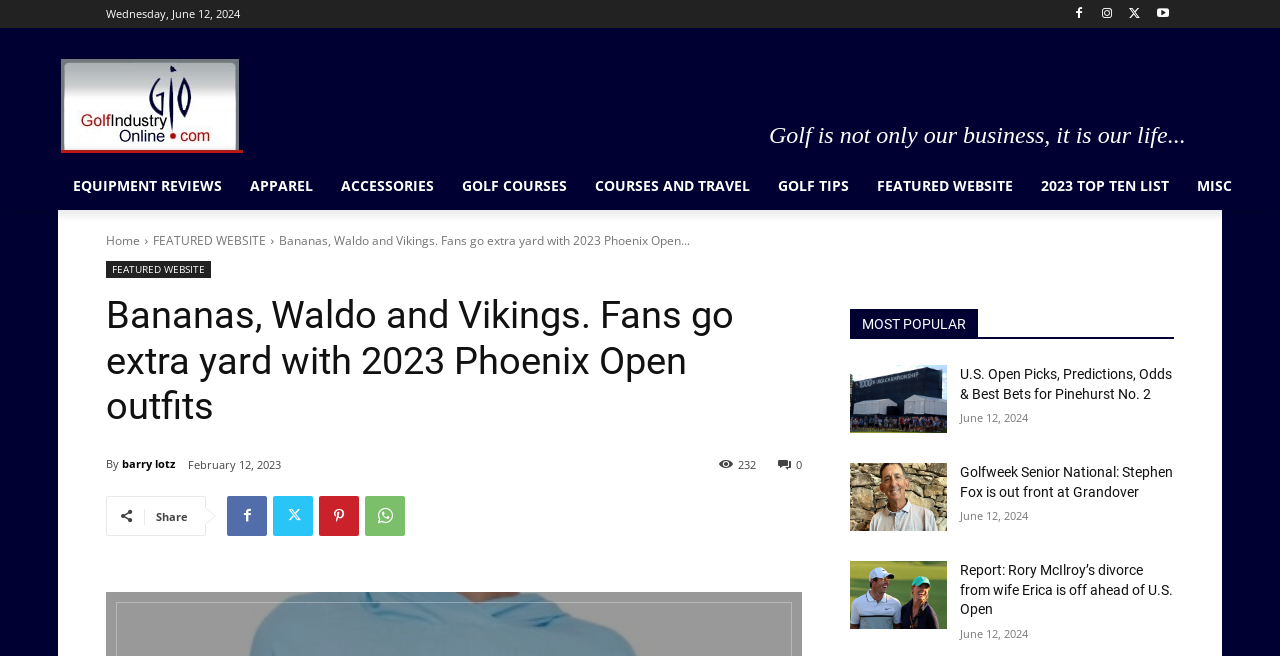Pinpoint the bounding box coordinates of the area that should be clicked to complete the following instruction: "Click the logo". The coordinates must be given as four float numbers between 0 and 1, i.e., [left, top, right, bottom].

[0.046, 0.085, 0.363, 0.233]